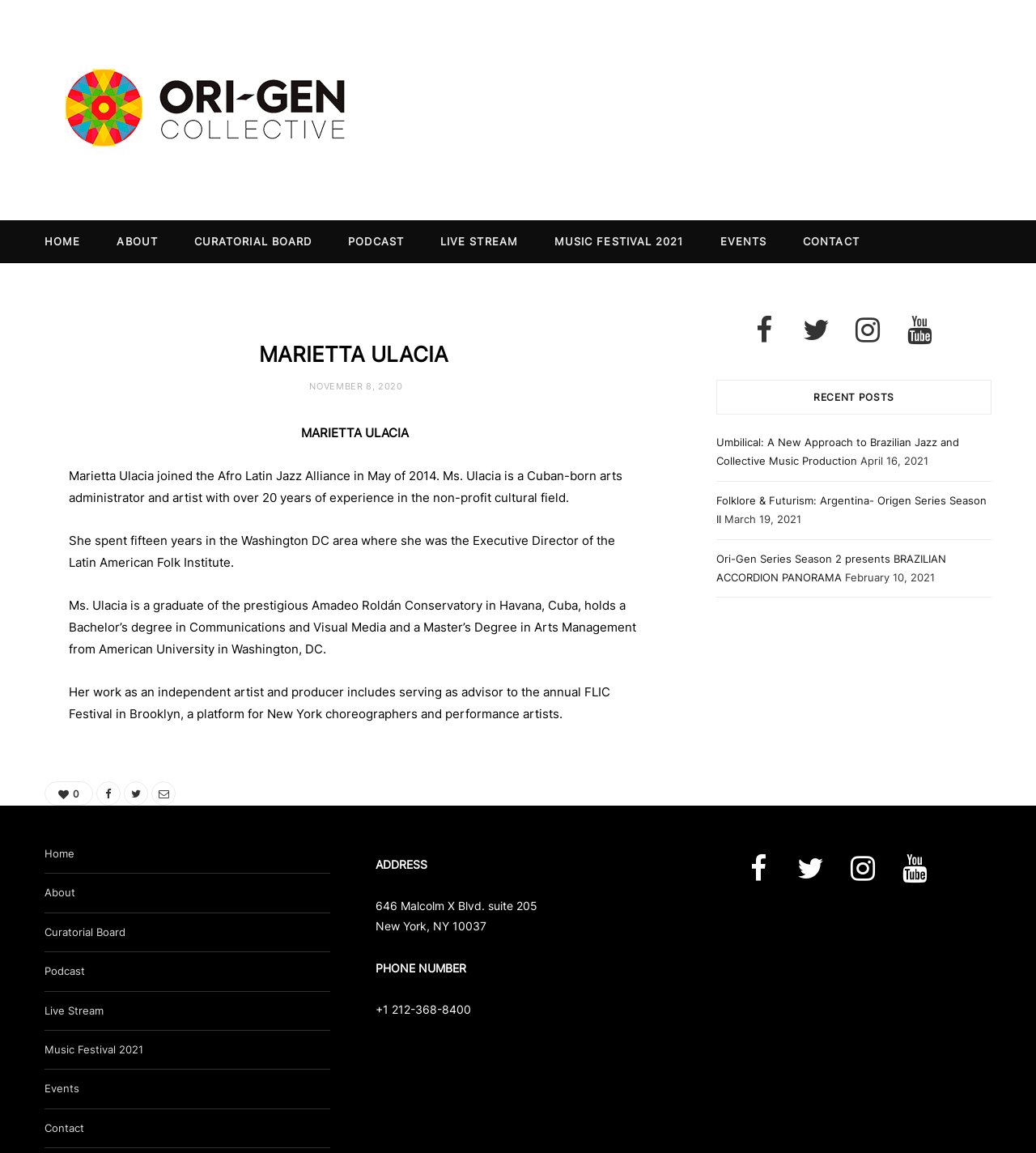Find the bounding box of the web element that fits this description: "Dog Breeds".

None